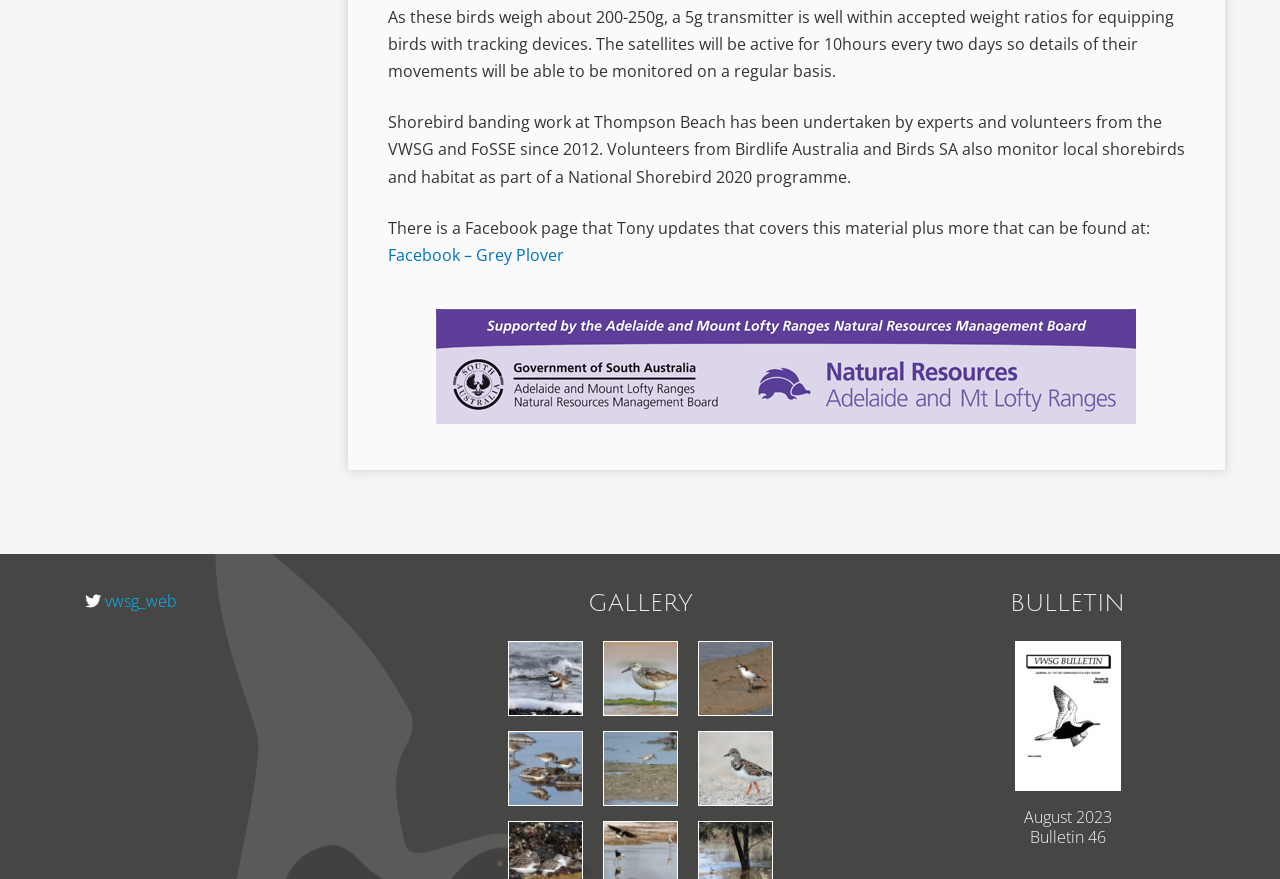Could you specify the bounding box coordinates for the clickable section to complete the following instruction: "Book an appointment"?

None